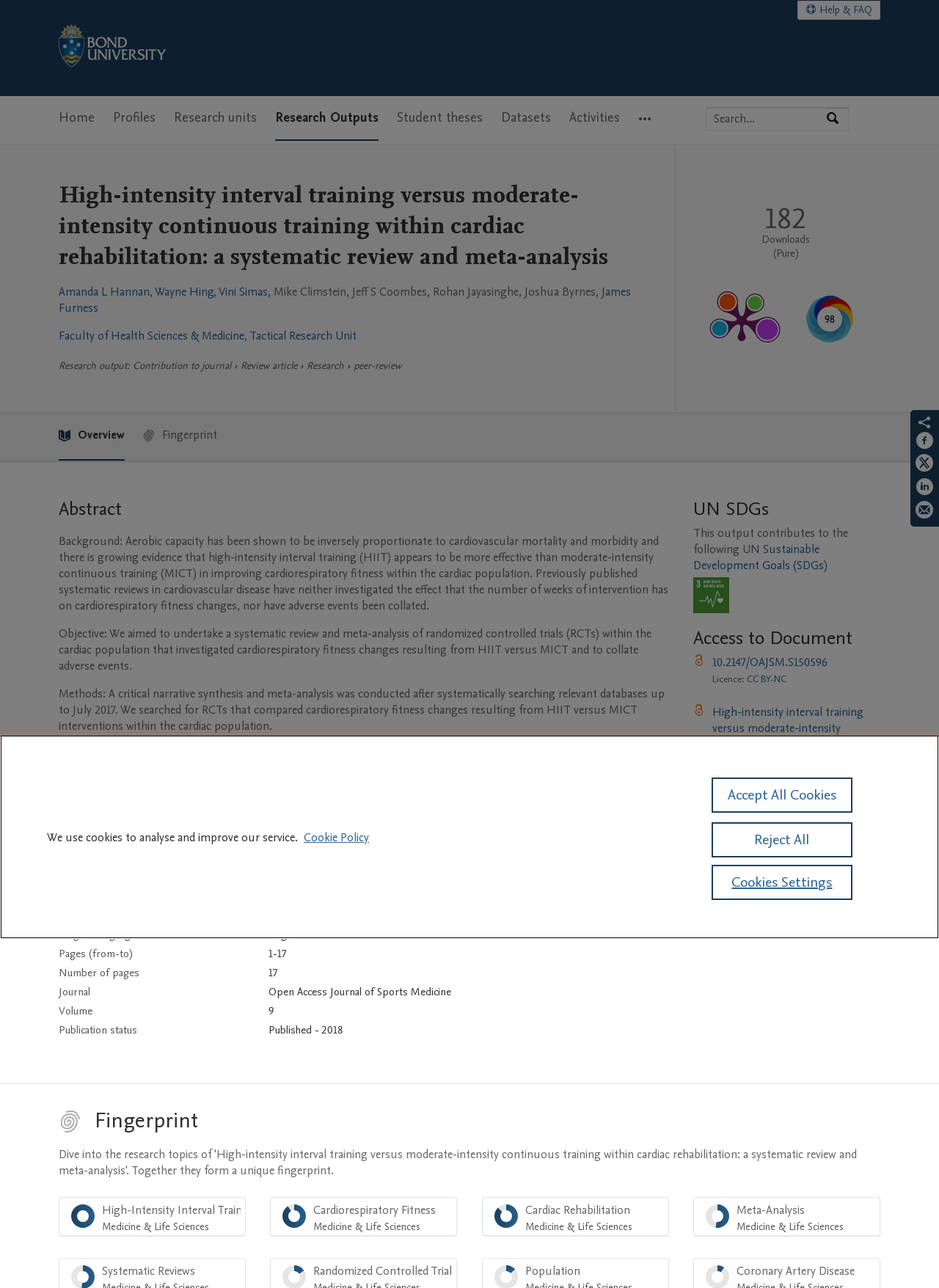Please find the bounding box coordinates of the clickable region needed to complete the following instruction: "Access the document". The bounding box coordinates must consist of four float numbers between 0 and 1, i.e., [left, top, right, bottom].

[0.759, 0.508, 0.881, 0.52]